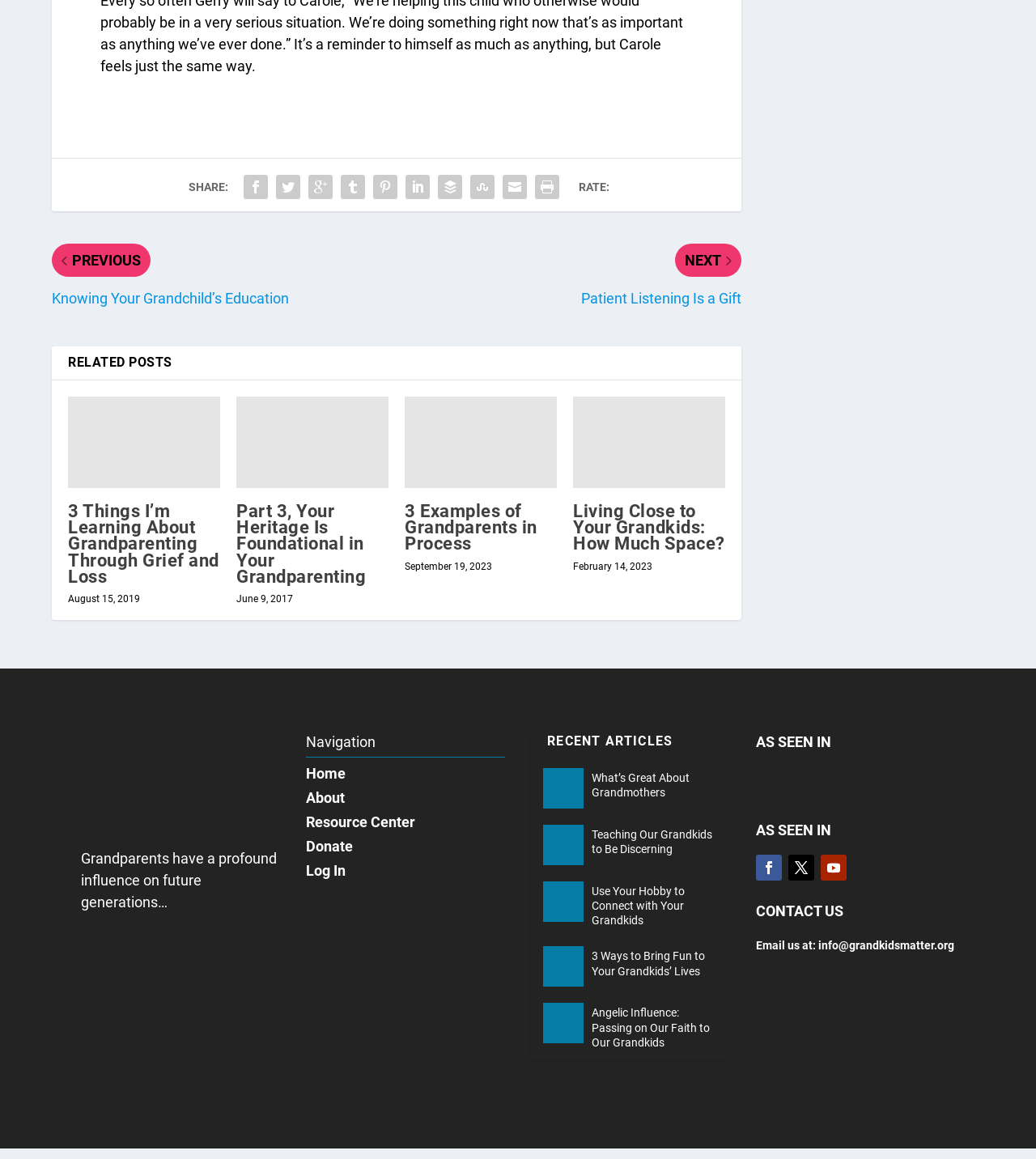Locate the bounding box coordinates of the area that needs to be clicked to fulfill the following instruction: "Contact us via email". The coordinates should be in the format of four float numbers between 0 and 1, namely [left, top, right, bottom].

[0.73, 0.819, 0.921, 0.83]